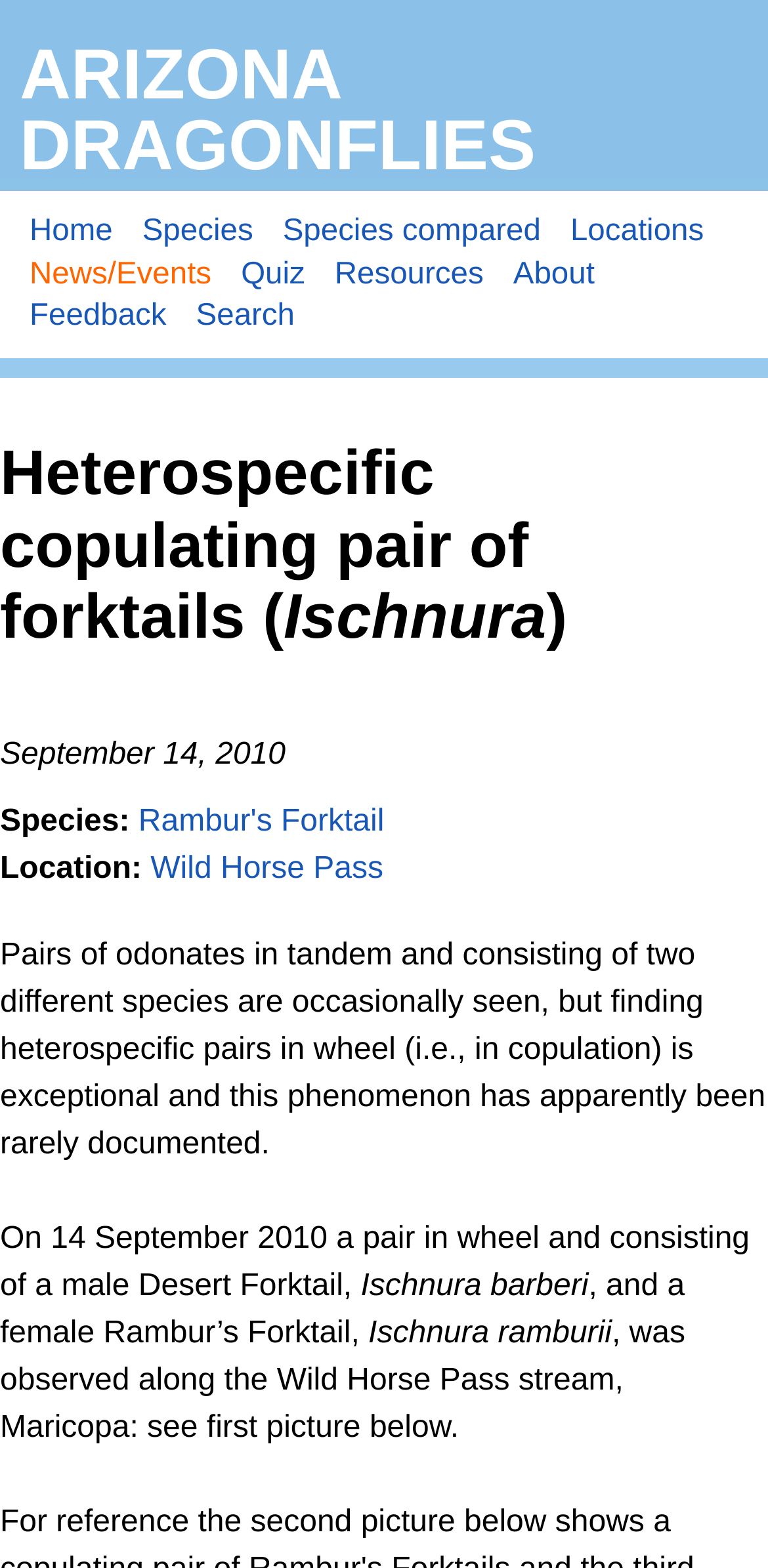Using the description: "Rambur's Forktail", determine the UI element's bounding box coordinates. Ensure the coordinates are in the format of four float numbers between 0 and 1, i.e., [left, top, right, bottom].

[0.18, 0.514, 0.5, 0.535]